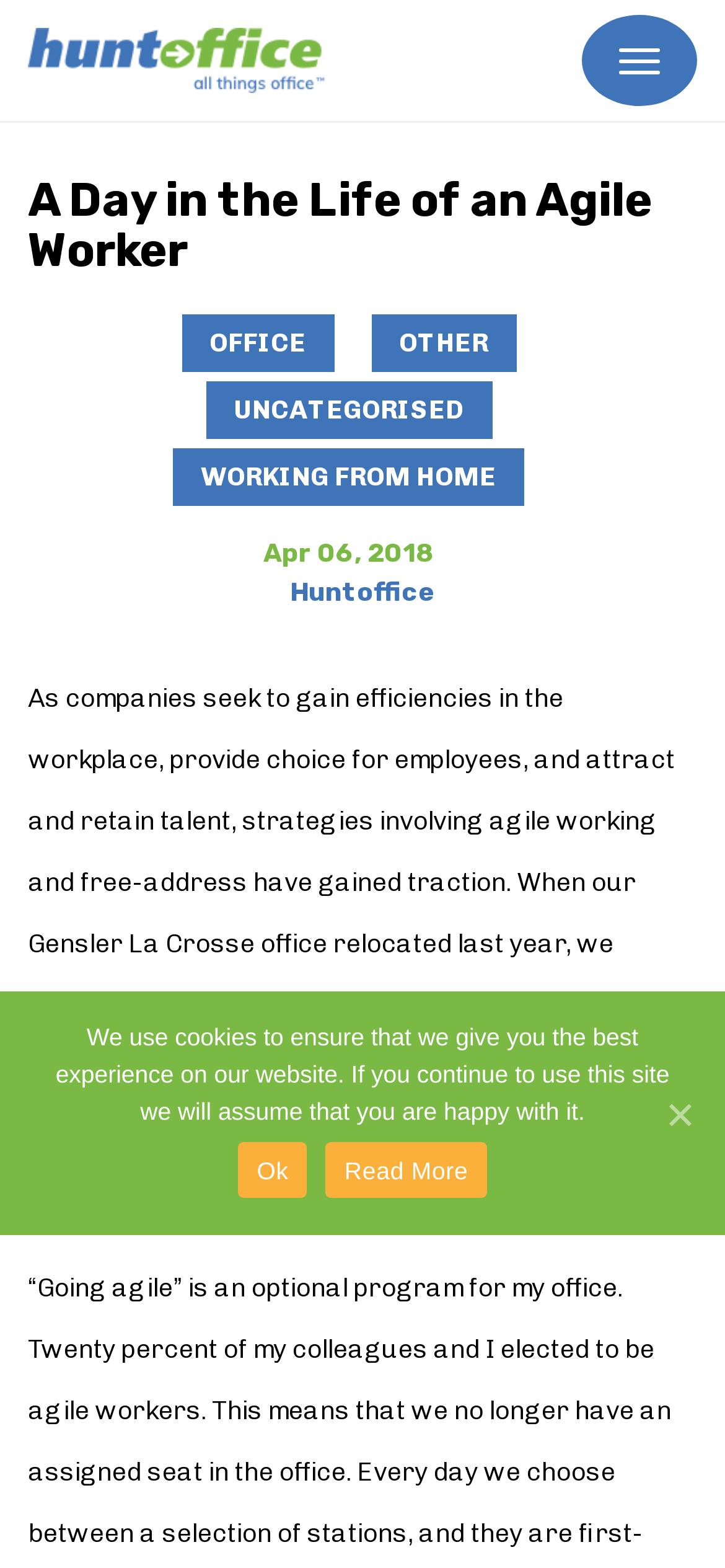Please identify the bounding box coordinates of the area that needs to be clicked to fulfill the following instruction: "click the Ok button."

[0.329, 0.728, 0.424, 0.764]